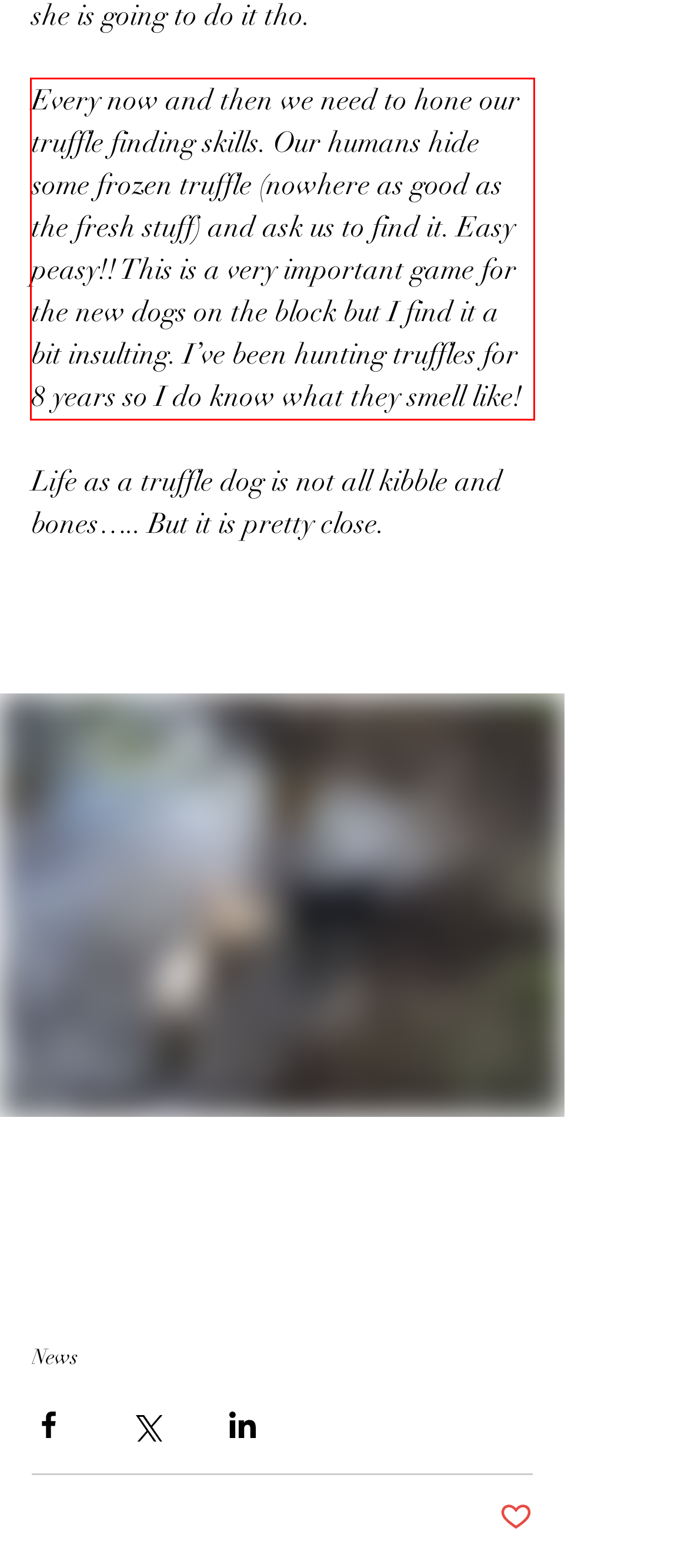Examine the webpage screenshot, find the red bounding box, and extract the text content within this marked area.

Every now and then we need to hone our truffle finding skills. Our humans hide some frozen truffle (nowhere as good as the fresh stuff) and ask us to find it. Easy peasy!! This is a very important game for the new dogs on the block but I find it a bit insulting. I’ve been hunting truffles for 8 years so I do know what they smell like!